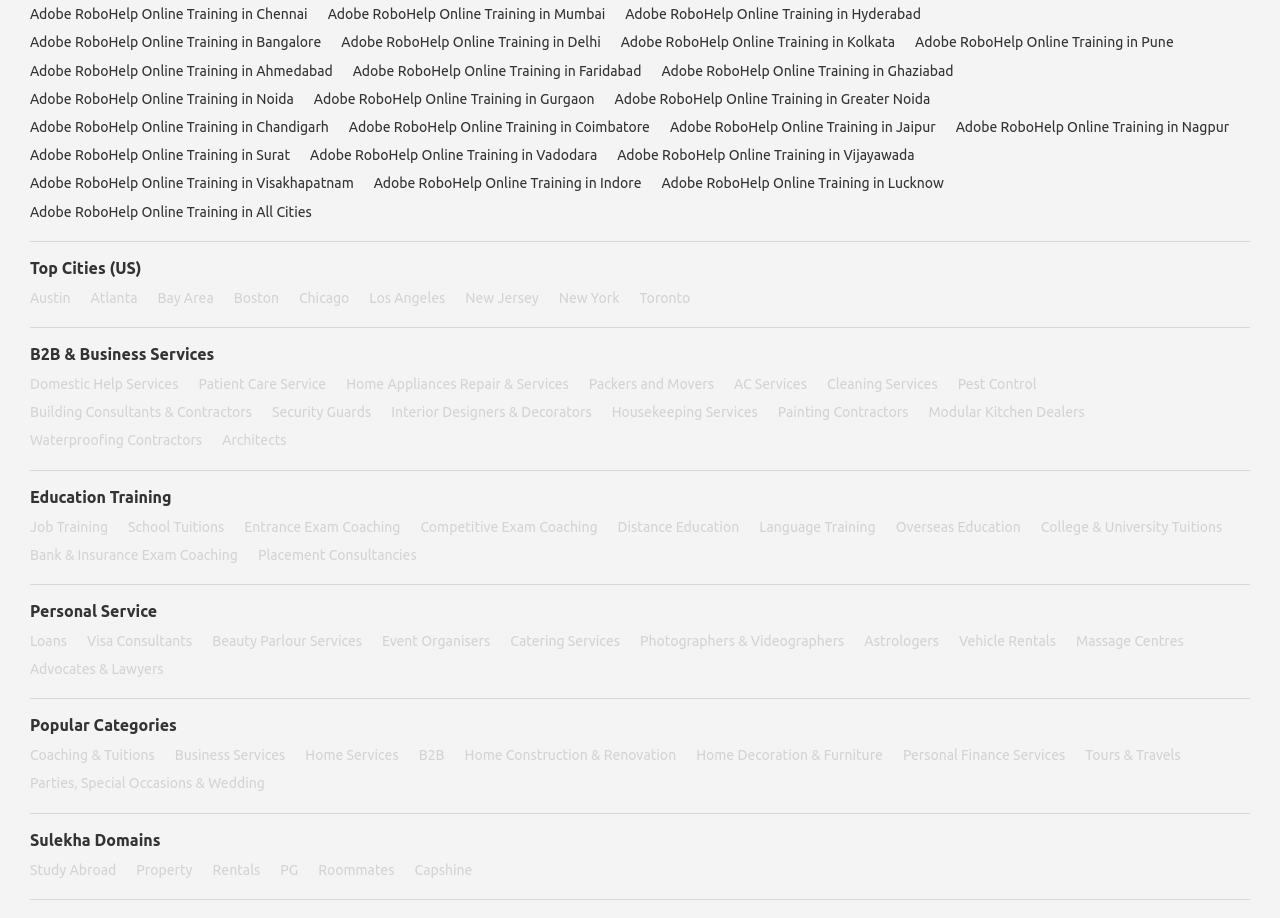Please predict the bounding box coordinates (top-left x, top-left y, bottom-right x, bottom-right y) for the UI element in the screenshot that fits the description: Toronto

[0.5, 0.309, 0.539, 0.34]